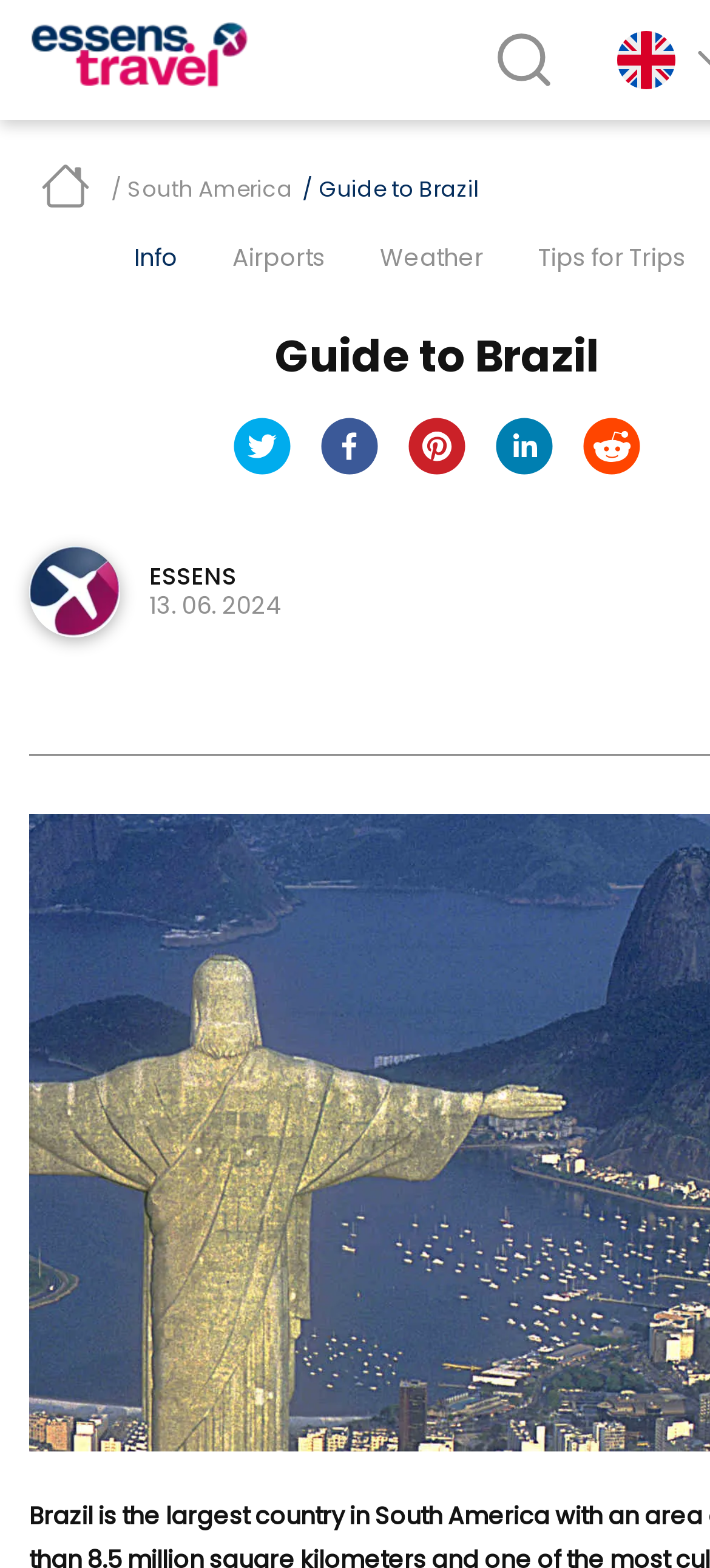Based on the element description / Guide to Brazil, identify the bounding box of the UI element in the given webpage screenshot. The coordinates should be in the format (top-left x, top-left y, bottom-right x, bottom-right y) and must be between 0 and 1.

[0.426, 0.112, 0.674, 0.131]